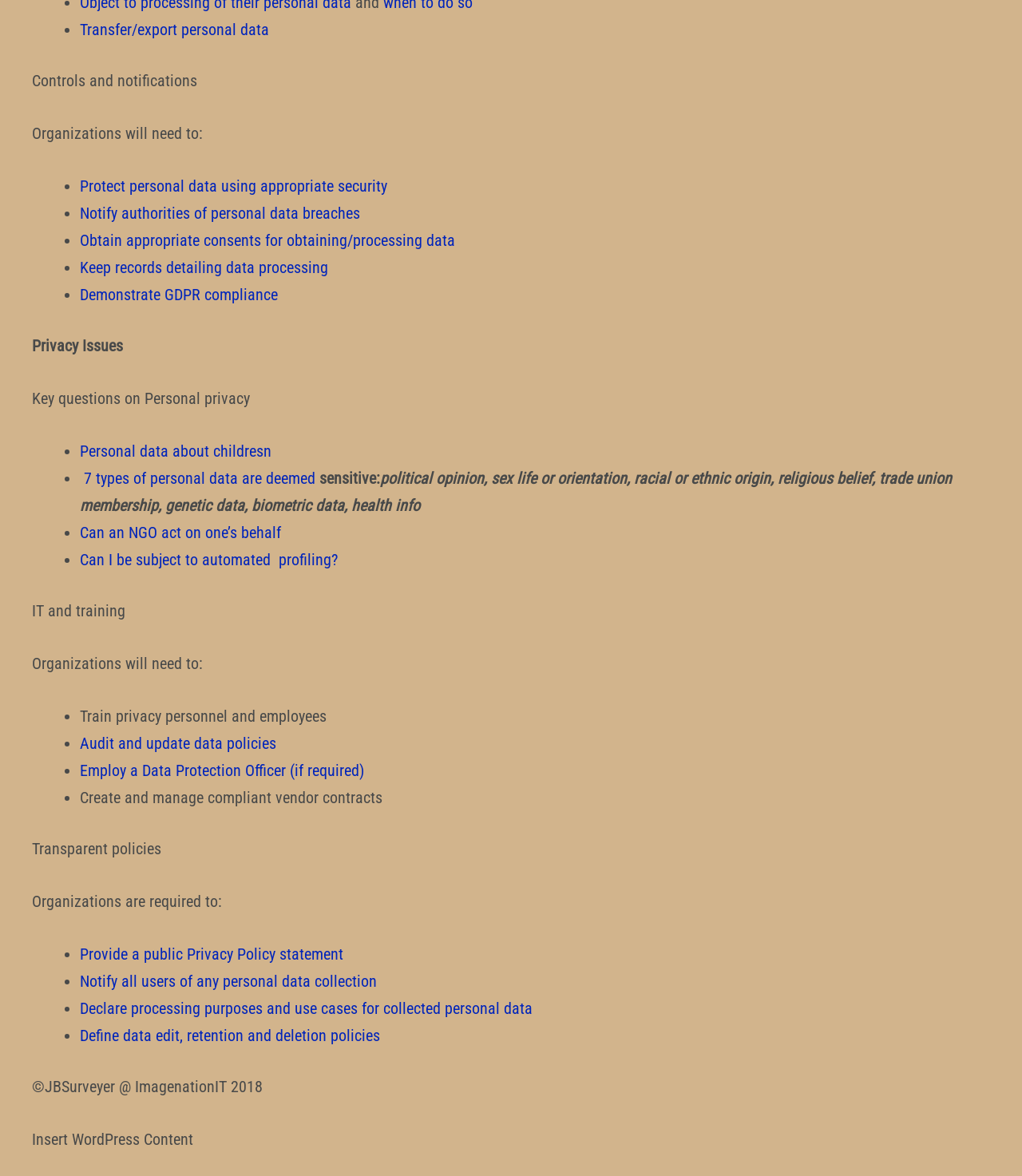What is the purpose of a Data Protection Officer? Please answer the question using a single word or phrase based on the image.

Employed by organizations